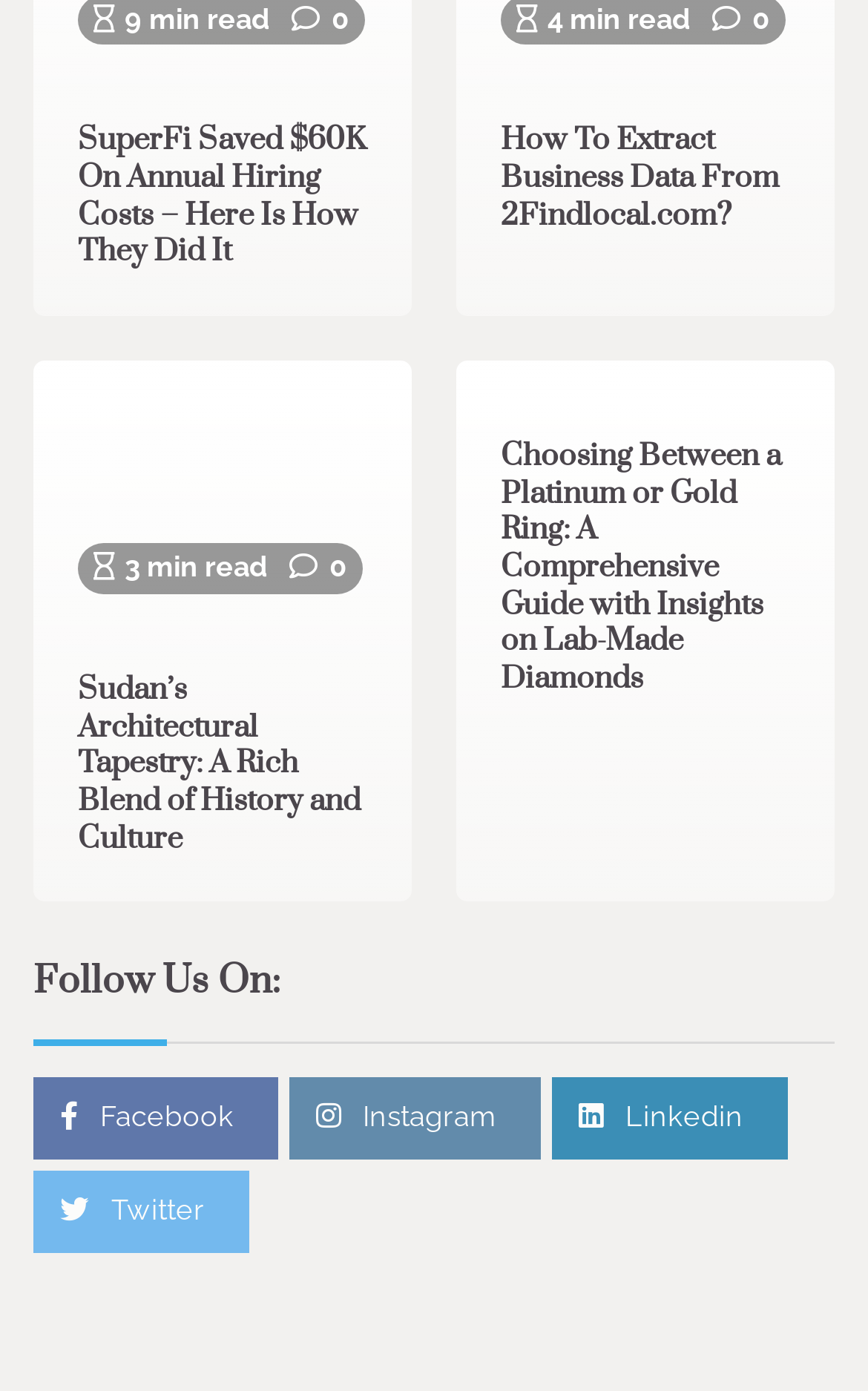Identify the bounding box coordinates of the region that should be clicked to execute the following instruction: "Read the article about SuperFi saving $60K on annual hiring costs".

[0.09, 0.087, 0.421, 0.196]